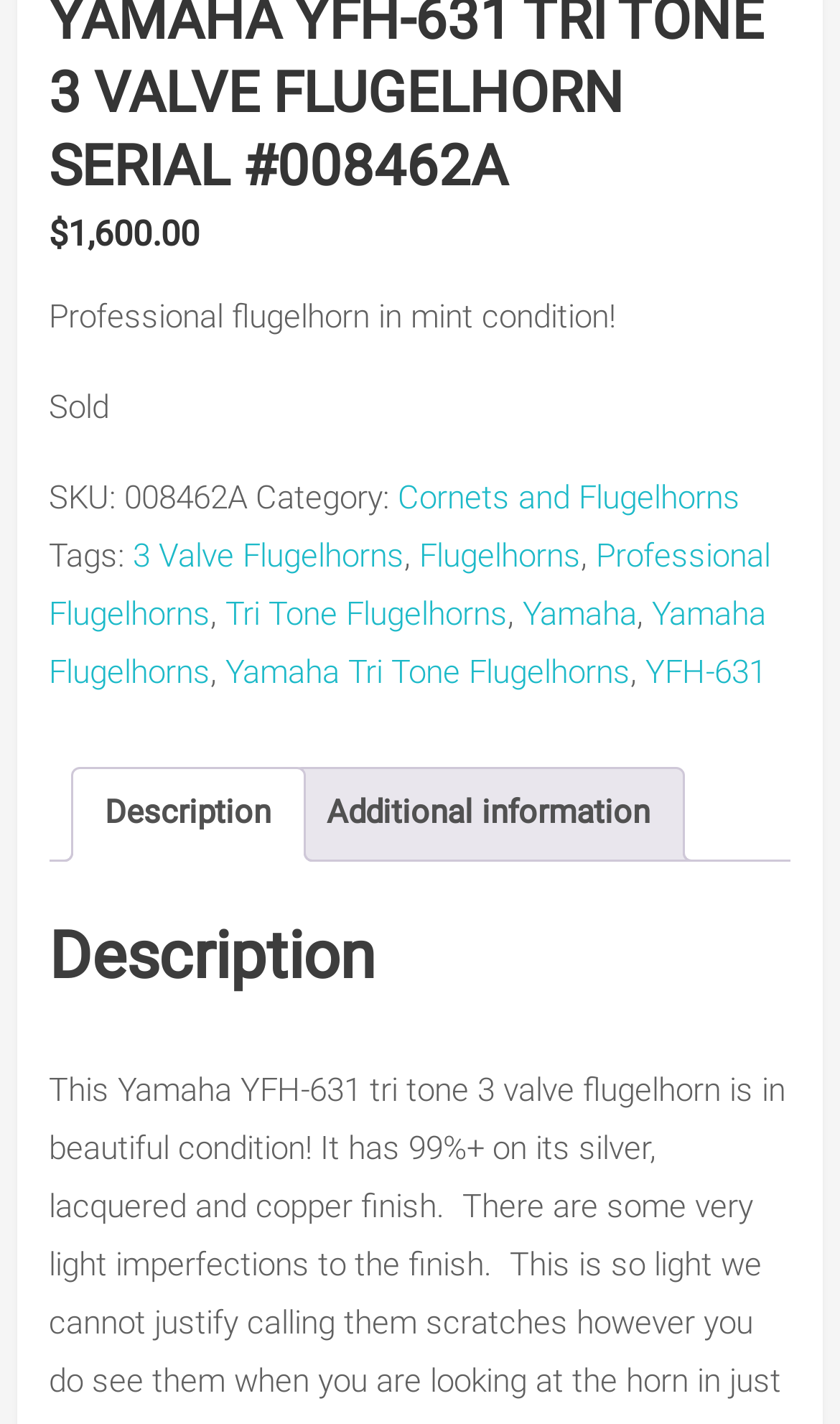Respond with a single word or phrase:
What is the price of the flugelhorn?

$1,600.00